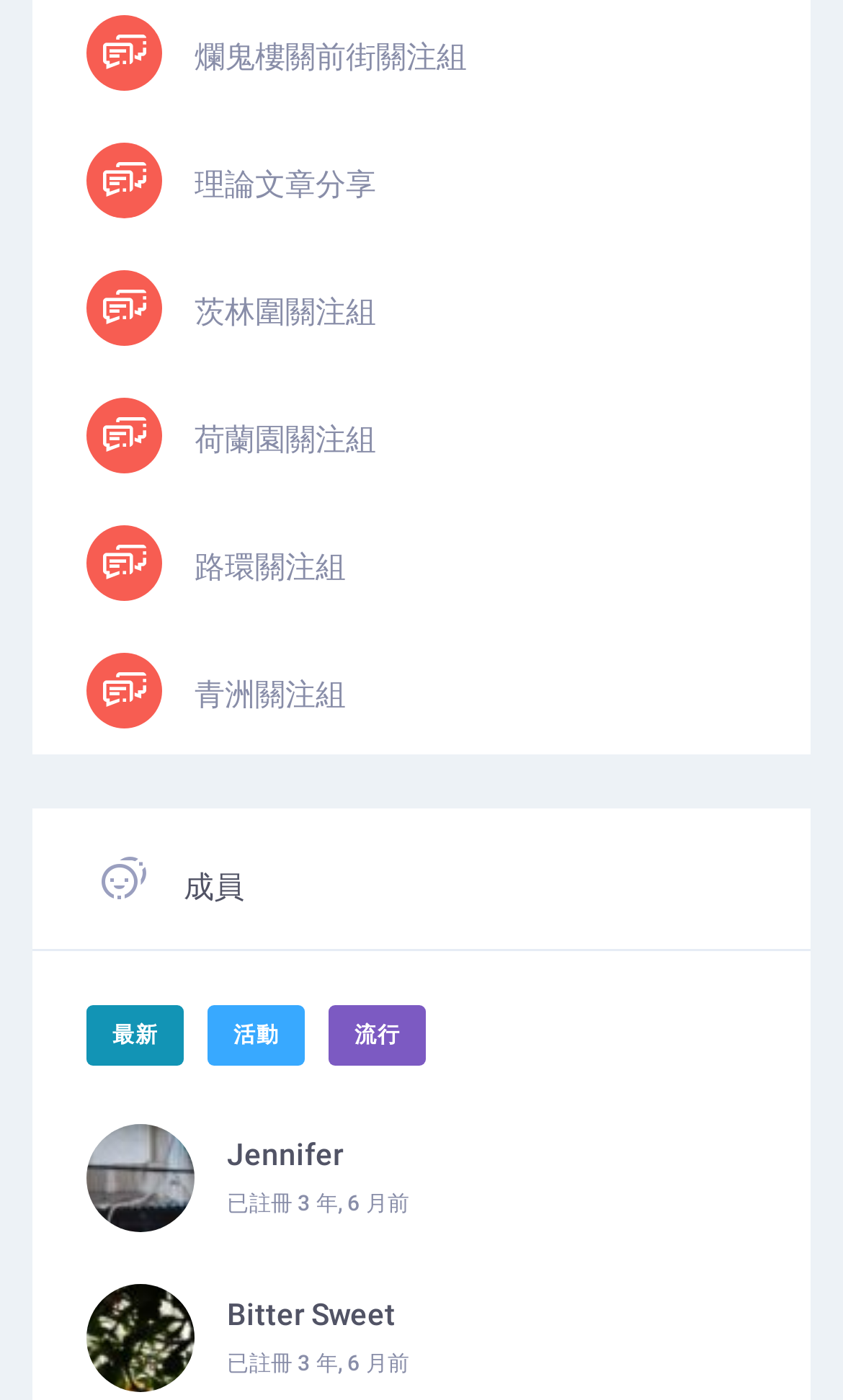Please identify the bounding box coordinates of the element I need to click to follow this instruction: "View Bitter Sweet's profile".

[0.103, 0.918, 0.231, 0.995]